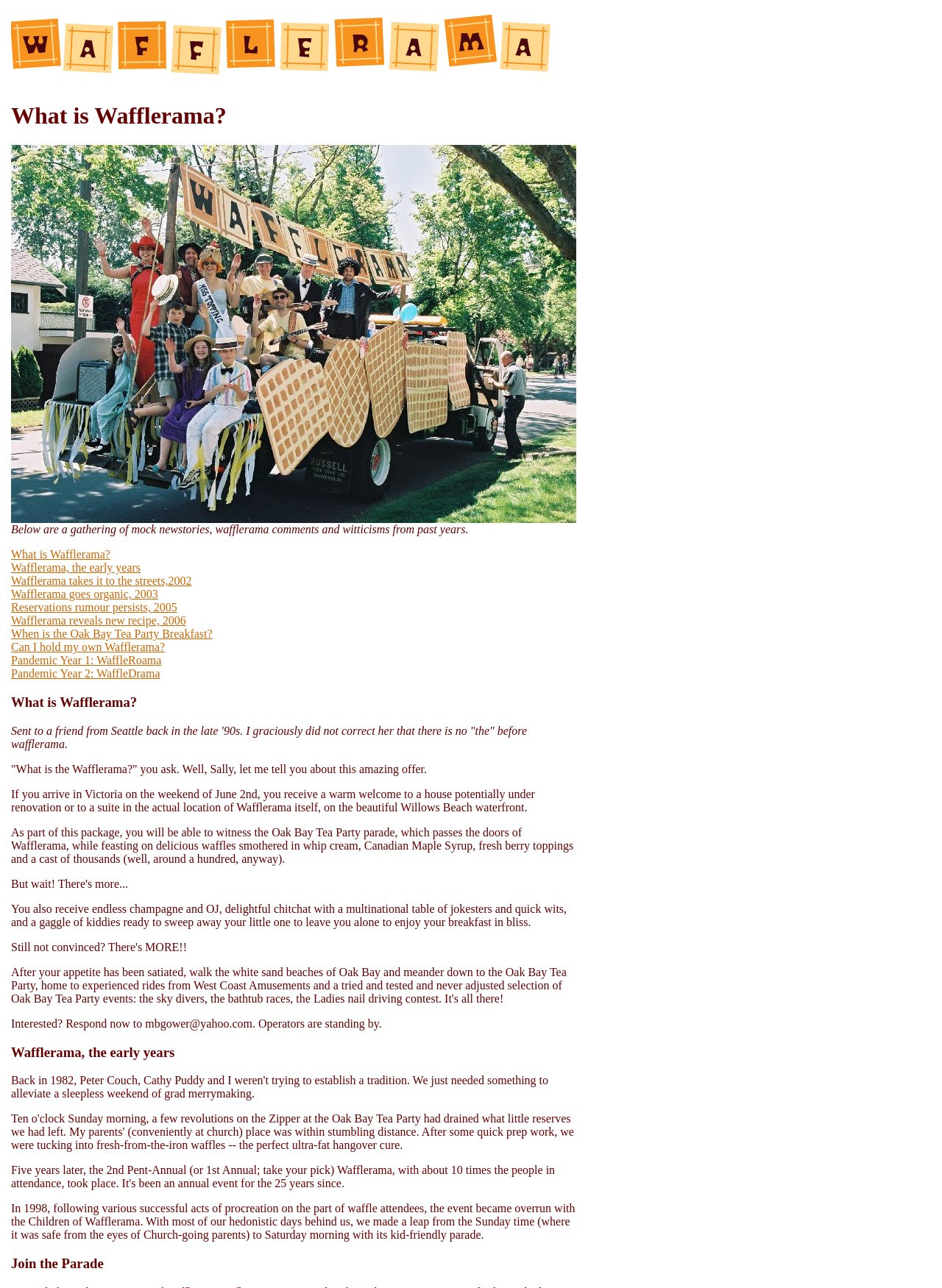Can you find the bounding box coordinates for the element that needs to be clicked to execute this instruction: "Click on 'Pandemic Year 1: WaffleRoama' link"? The coordinates should be given as four float numbers between 0 and 1, i.e., [left, top, right, bottom].

[0.012, 0.508, 0.171, 0.518]